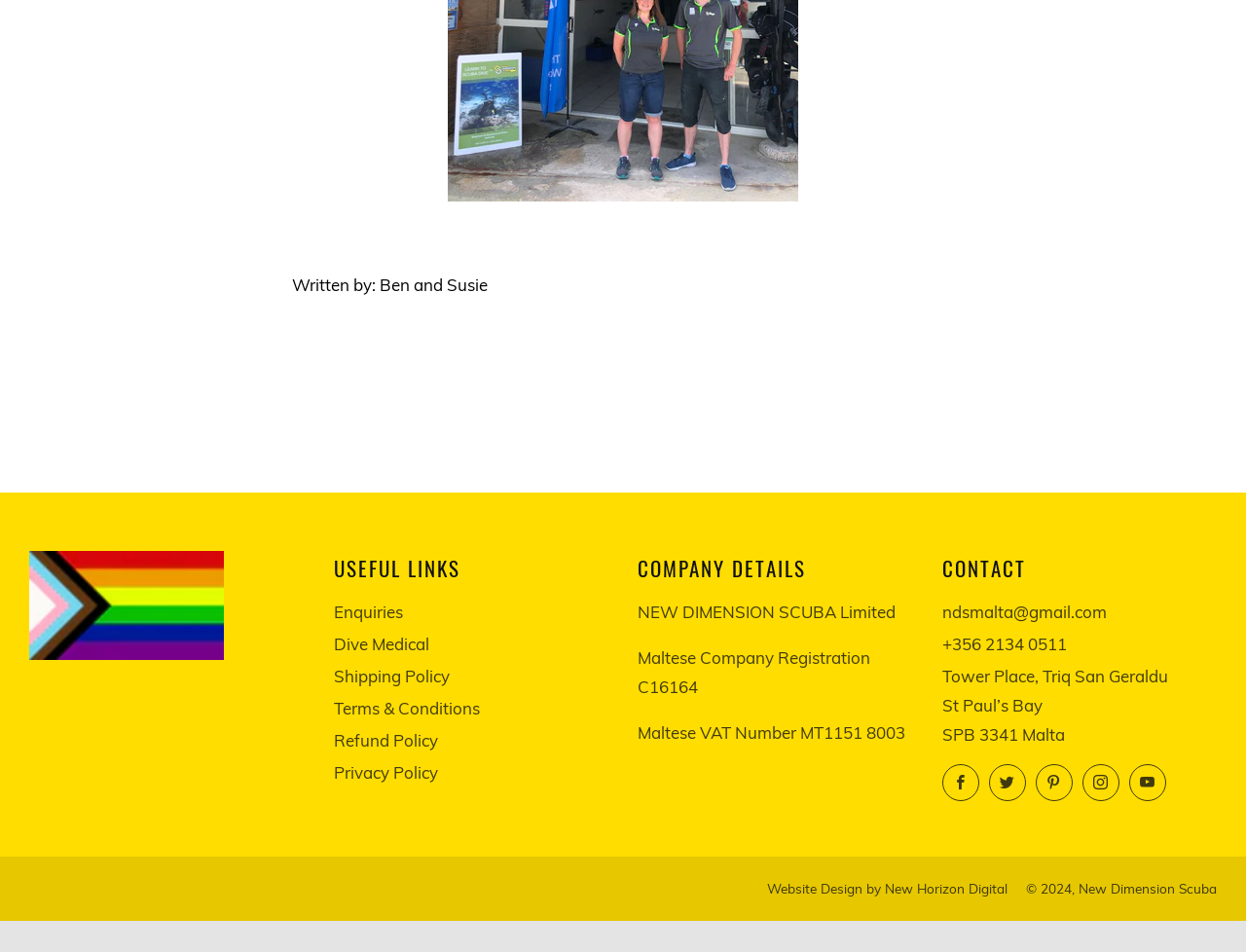Using the information from the screenshot, answer the following question thoroughly:
What are the social media platforms listed?

I found the social media platforms by looking at the links in the 'CONTACT' section, where they are listed as separate link elements with the text 'Facebook', 'Twitter', 'Pinterest', 'Instagram', and 'YouTube'.